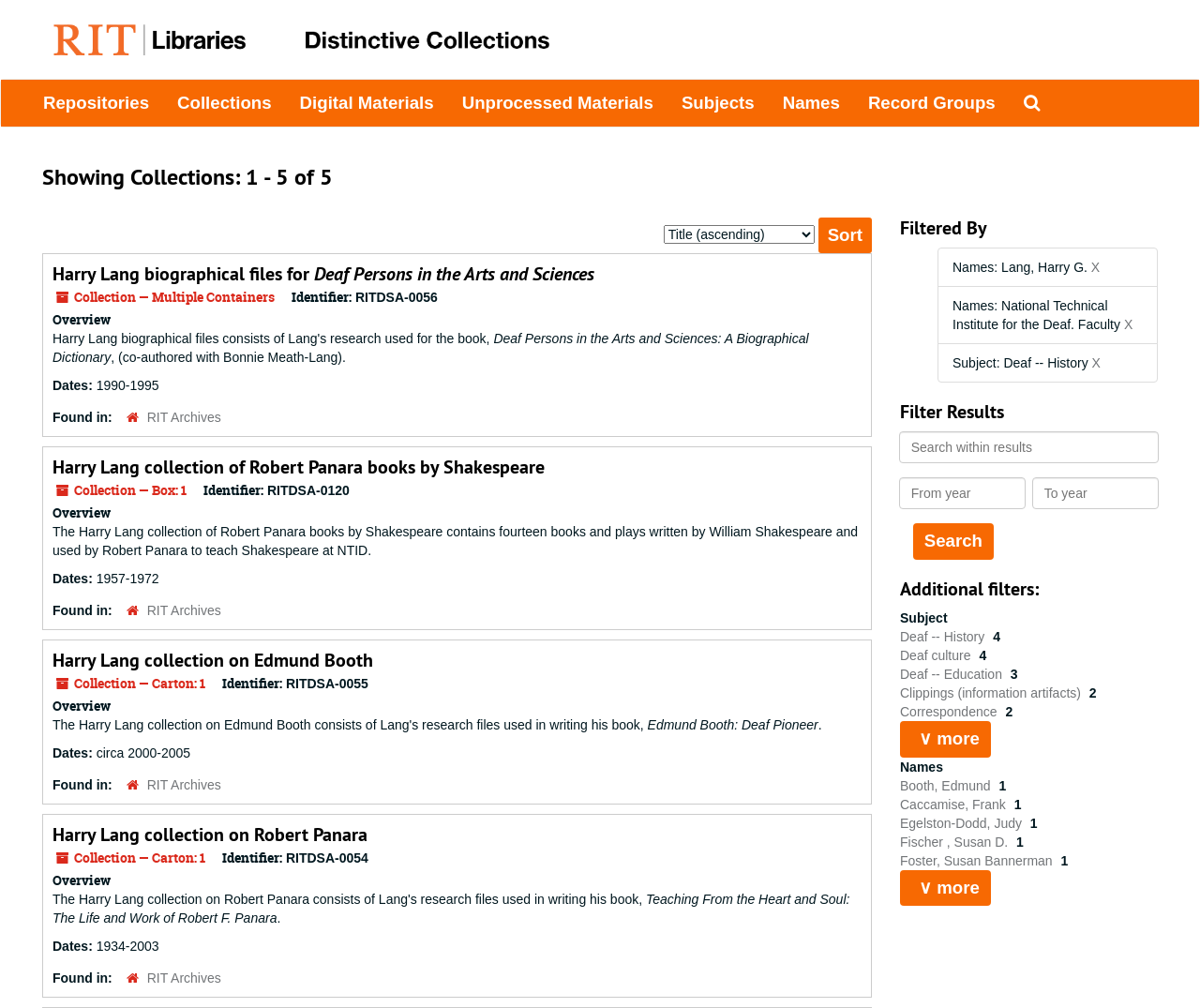What is the purpose of the 'Search within results' textbox?
Please answer the question with a detailed and comprehensive explanation.

I looked at the 'Filter Results' section on the page, which has a textbox labeled 'Search within results'. This textbox allows the user to search within the current results, rather than searching the entire collection.